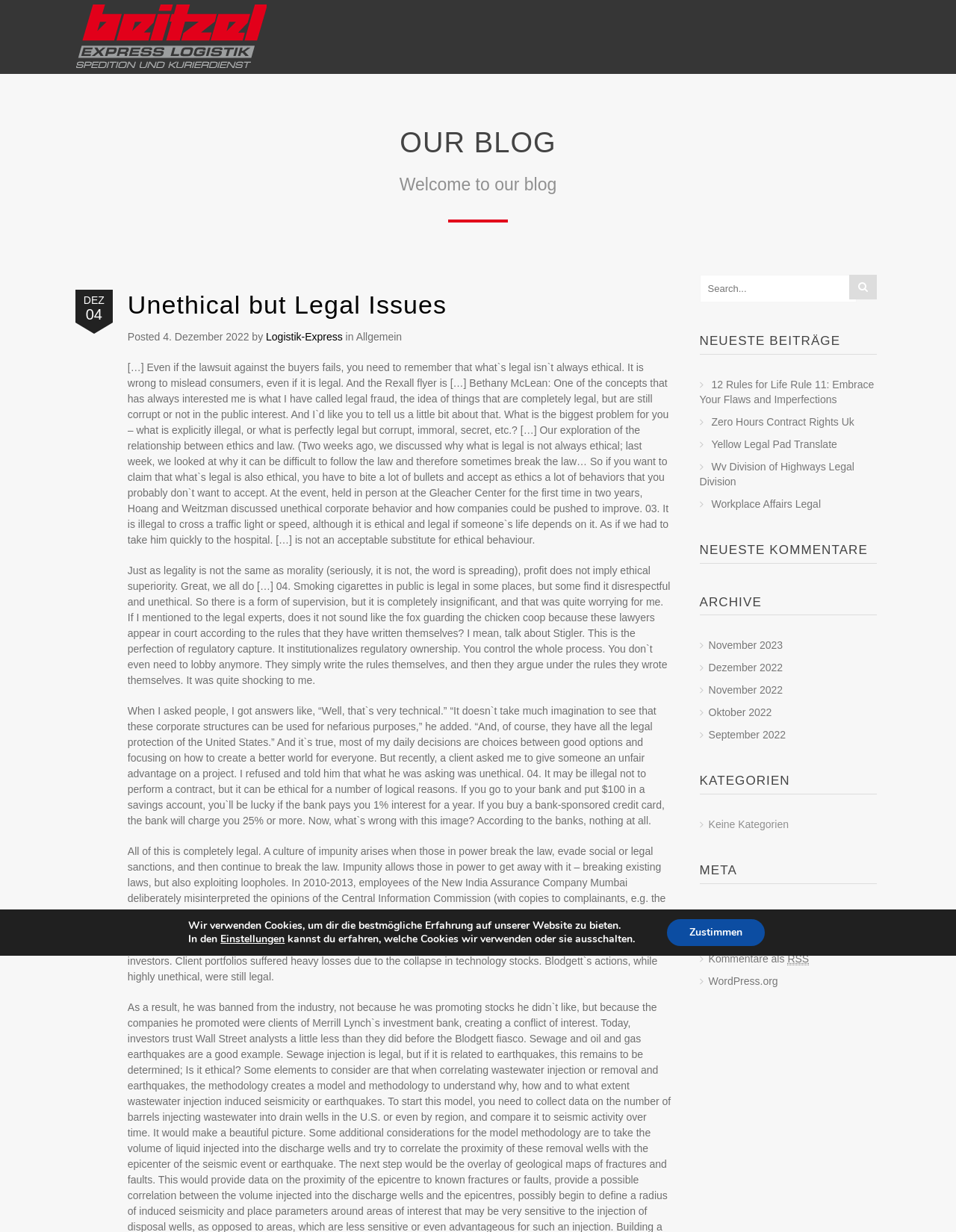From the webpage screenshot, identify the region described by Logistik-Express. Provide the bounding box coordinates as (top-left x, top-left y, bottom-right x, bottom-right y), with each value being a floating point number between 0 and 1.

[0.278, 0.268, 0.358, 0.278]